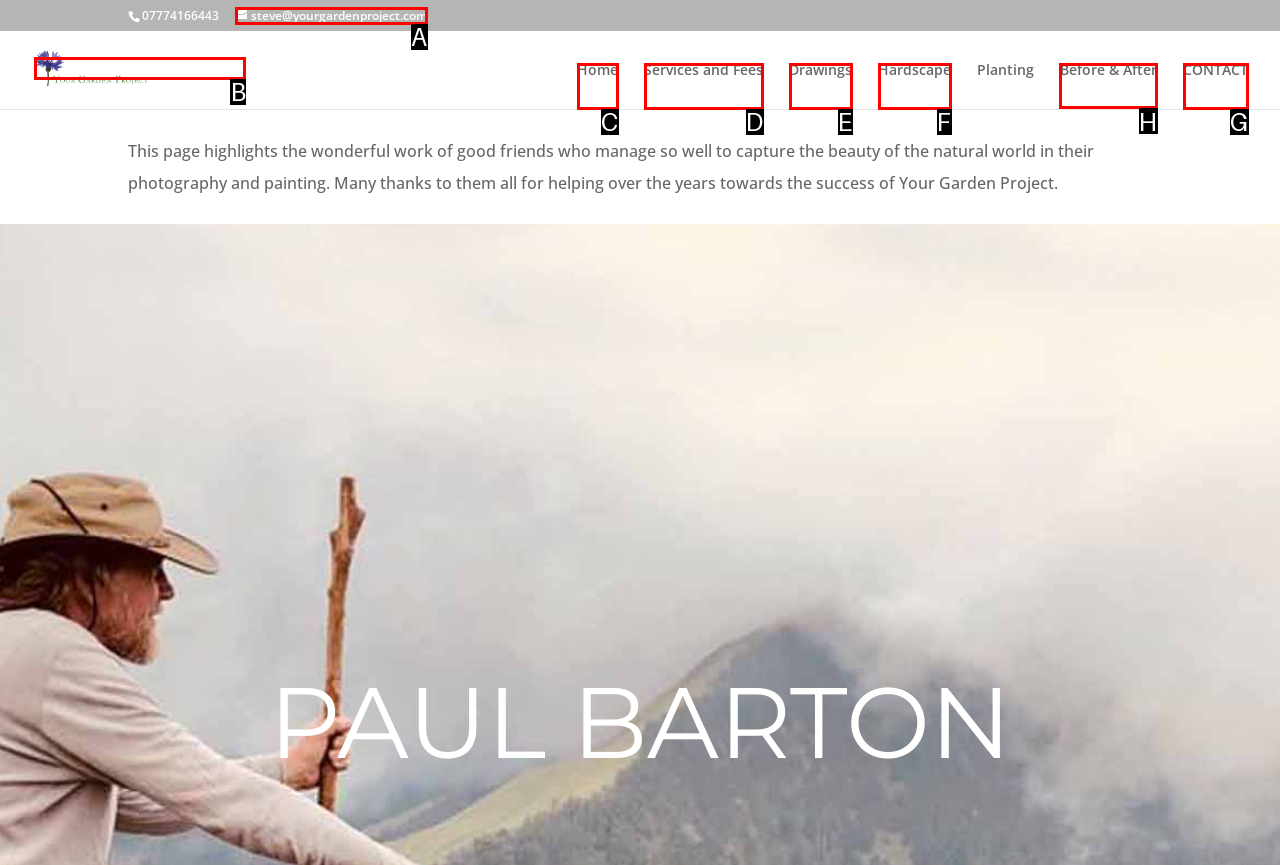Choose the HTML element that should be clicked to accomplish the task: check the before and after page. Answer with the letter of the chosen option.

H